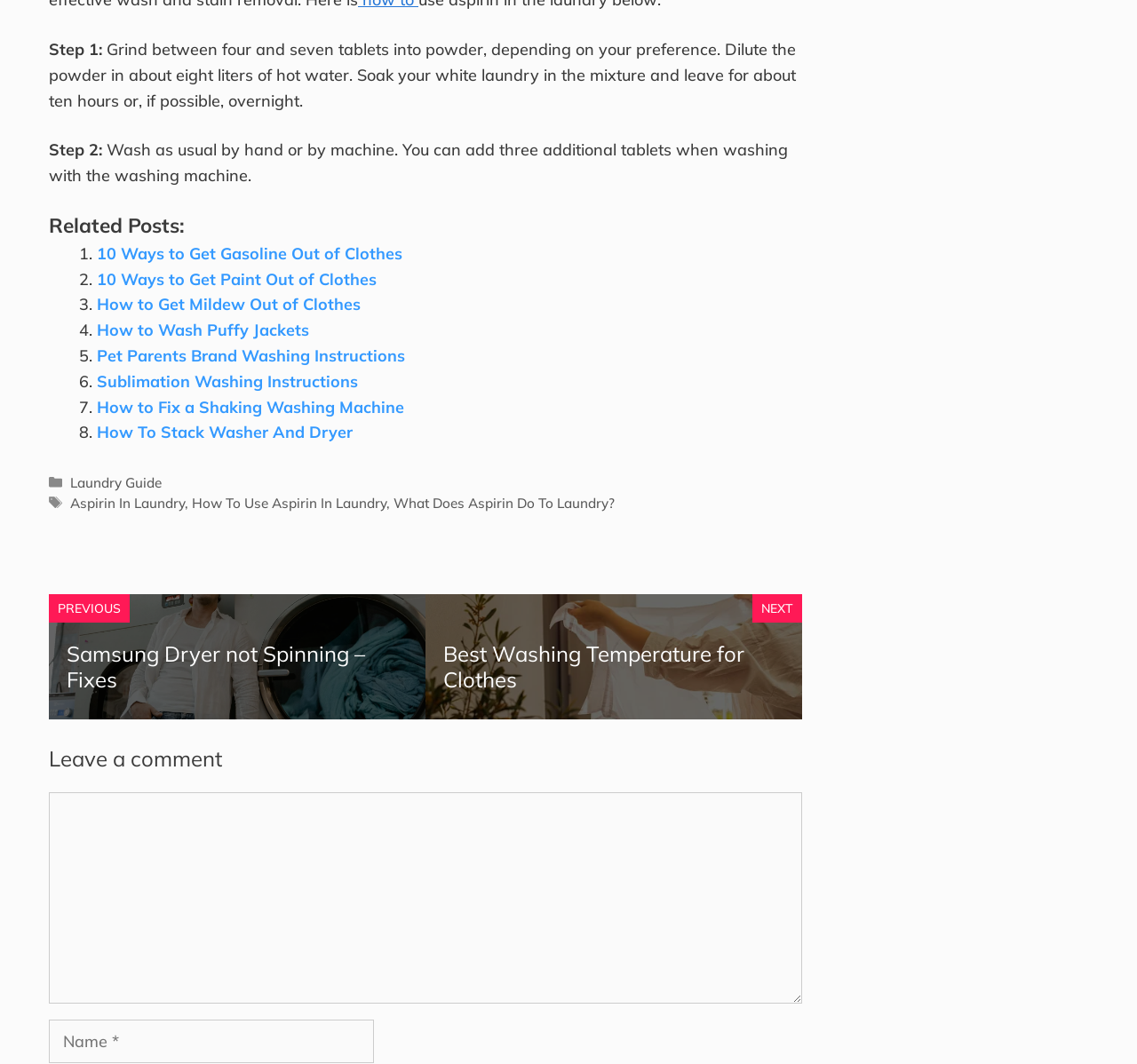Identify the bounding box coordinates of the clickable section necessary to follow the following instruction: "Enter a comment". The coordinates should be presented as four float numbers from 0 to 1, i.e., [left, top, right, bottom].

[0.043, 0.744, 0.705, 0.943]